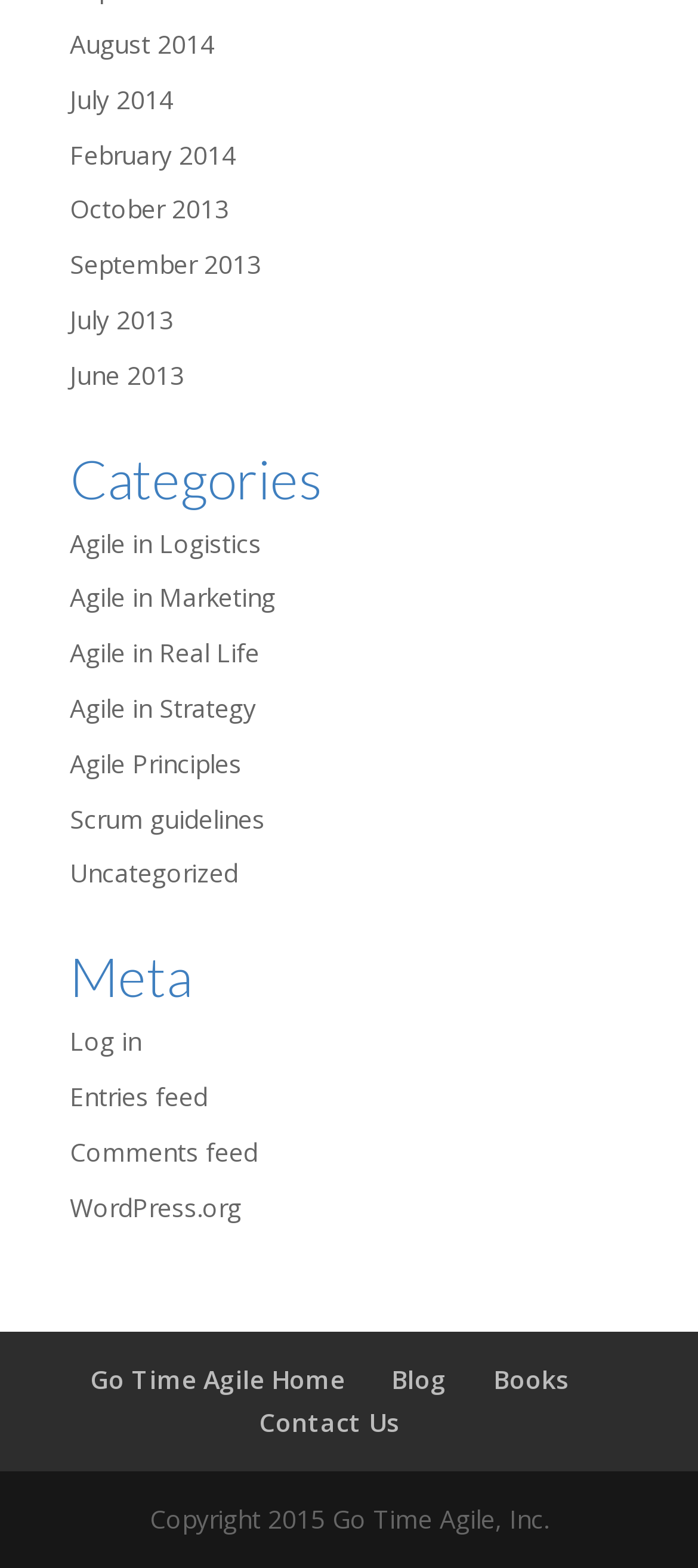Please find and report the bounding box coordinates of the element to click in order to perform the following action: "View August 2014 archives". The coordinates should be expressed as four float numbers between 0 and 1, in the format [left, top, right, bottom].

[0.1, 0.017, 0.308, 0.039]